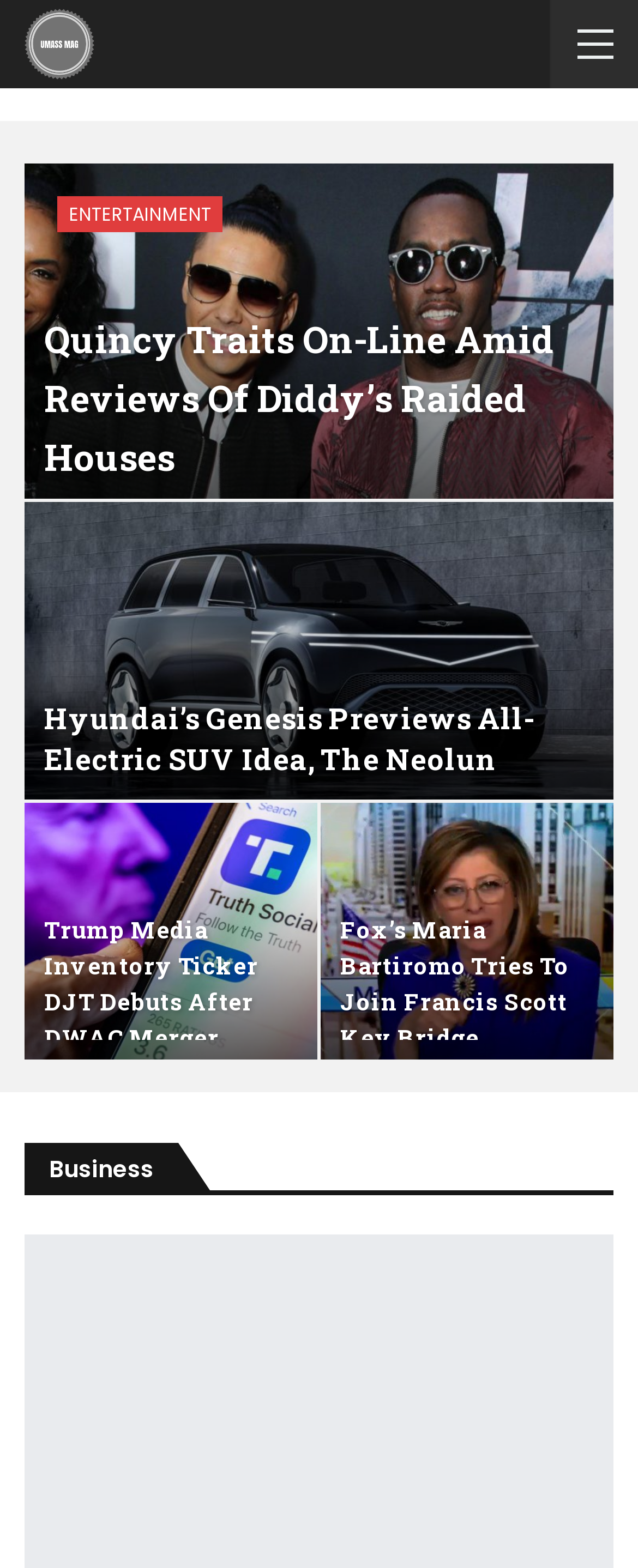Specify the bounding box coordinates of the area to click in order to follow the given instruction: "Browse Business section."

[0.038, 0.733, 0.279, 0.757]